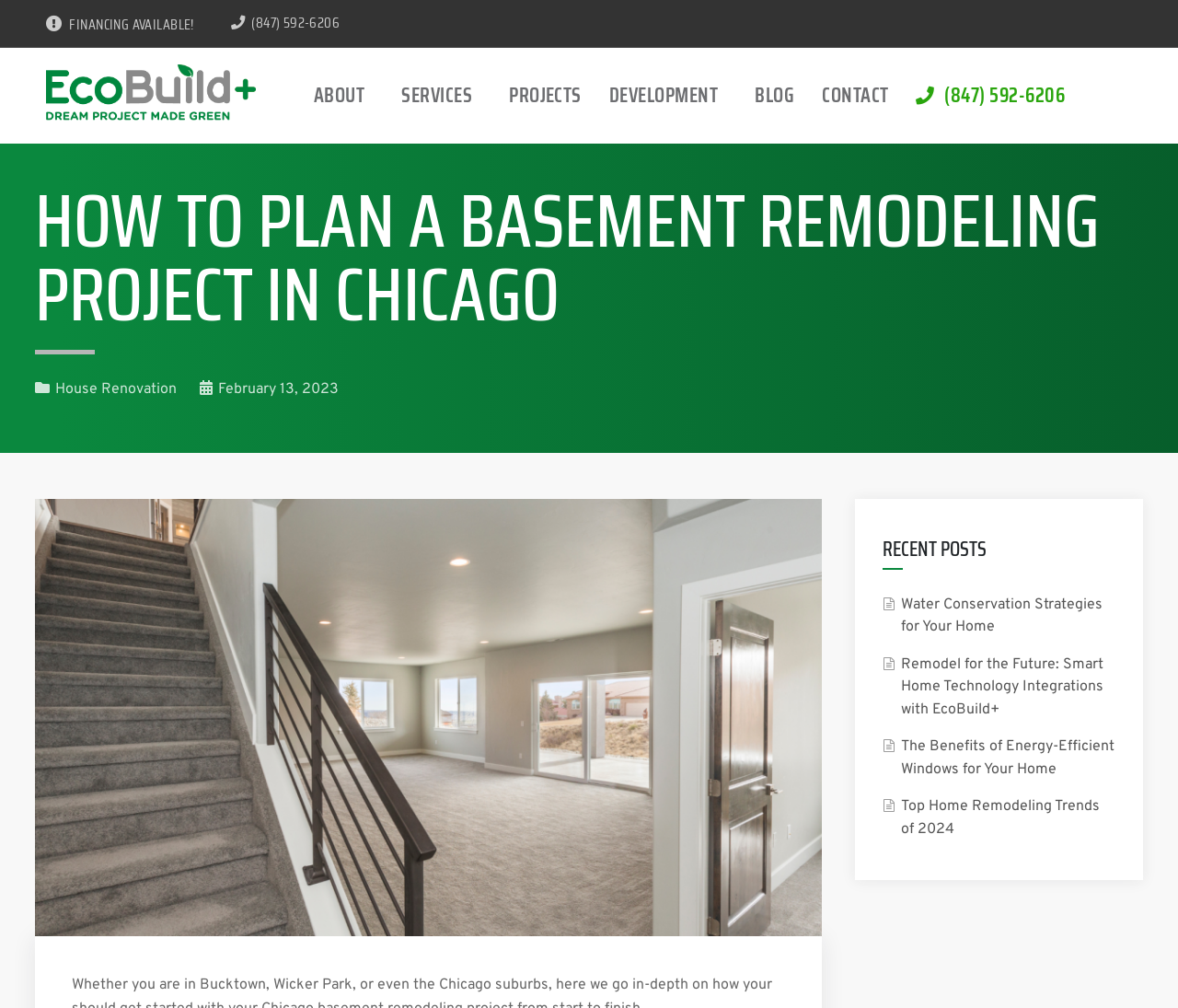Identify the bounding box of the UI component described as: "Development".

[0.509, 0.047, 0.625, 0.142]